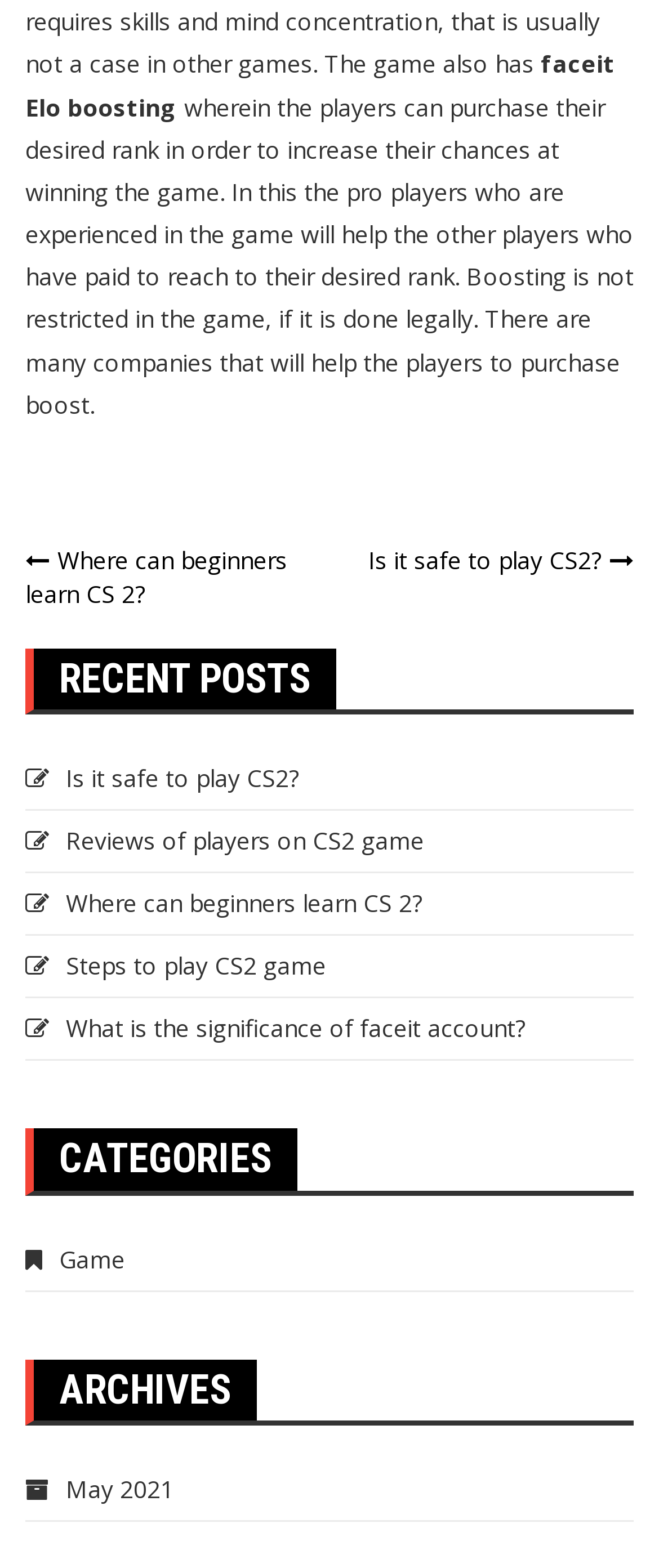What is the main topic of this webpage?
Based on the image, give a one-word or short phrase answer.

Faceit Elo boosting